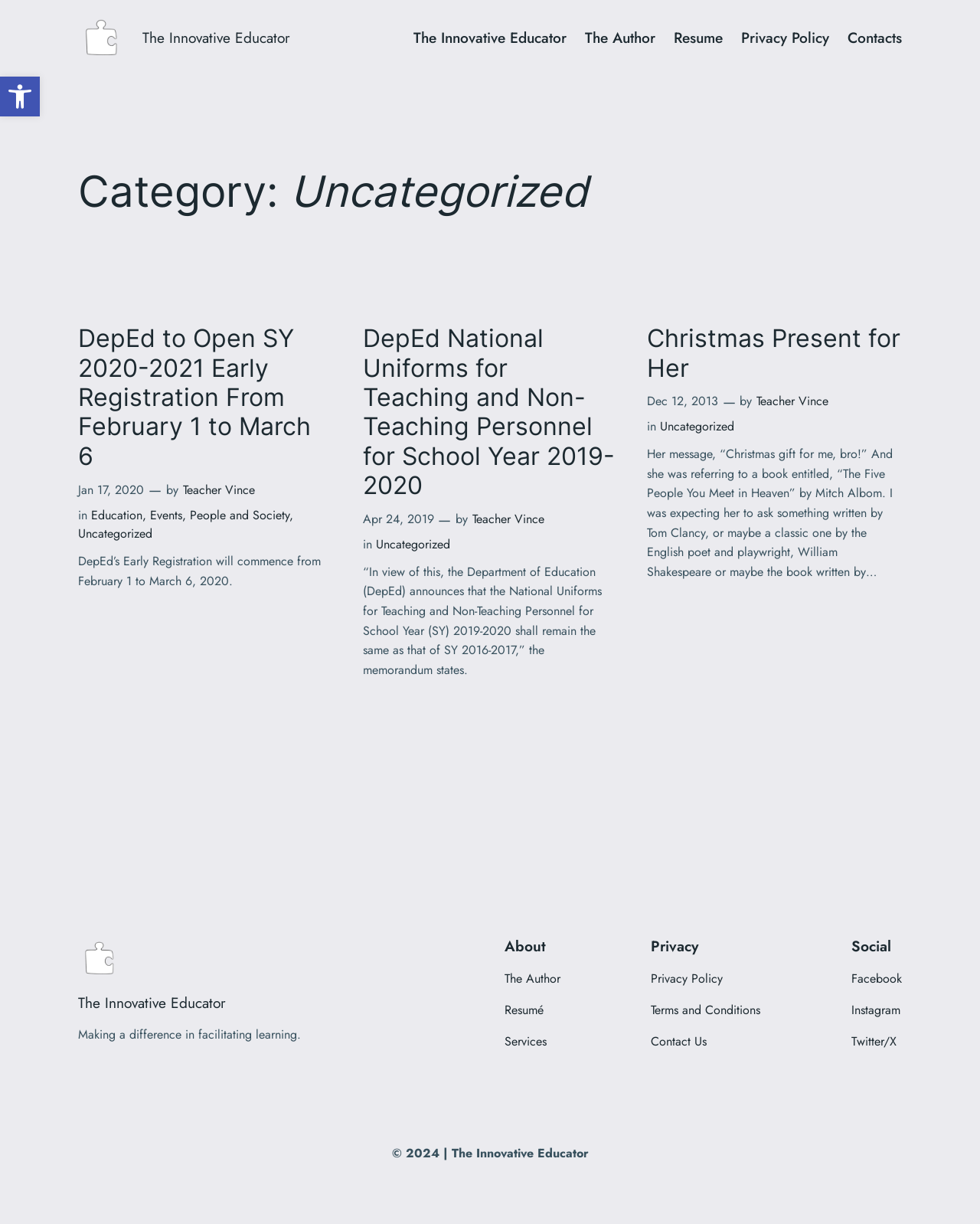What is the name of the author of the blog?
Based on the image, please offer an in-depth response to the question.

The answer can be found by looking at the author credits under each blog post, such as 'by Teacher Vince' under the post 'DepEd to Open SY 2020-2021 Early Registration From February 1 to March 6'.